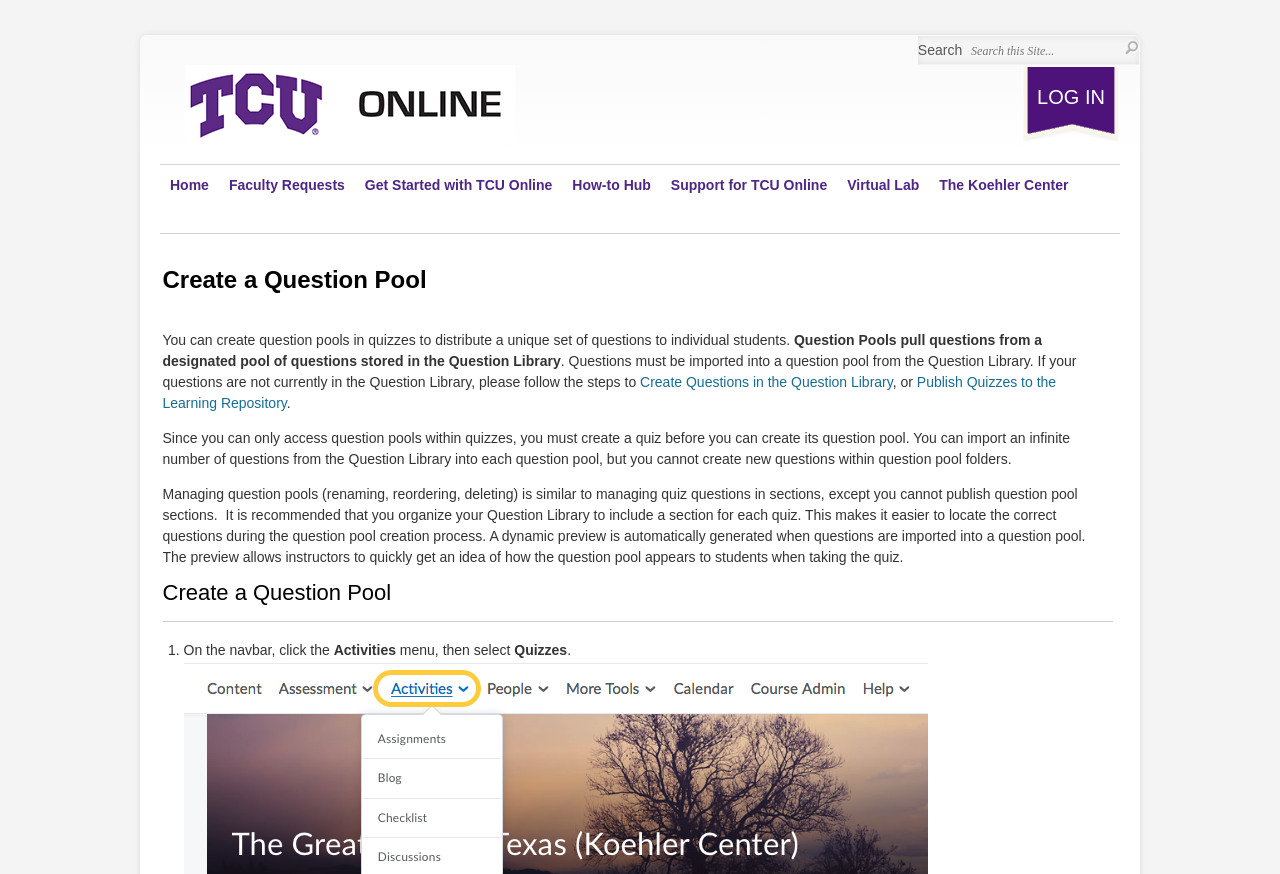Please give a concise answer to this question using a single word or phrase: 
What is the purpose of creating a question pool?

Distribute unique questions to students